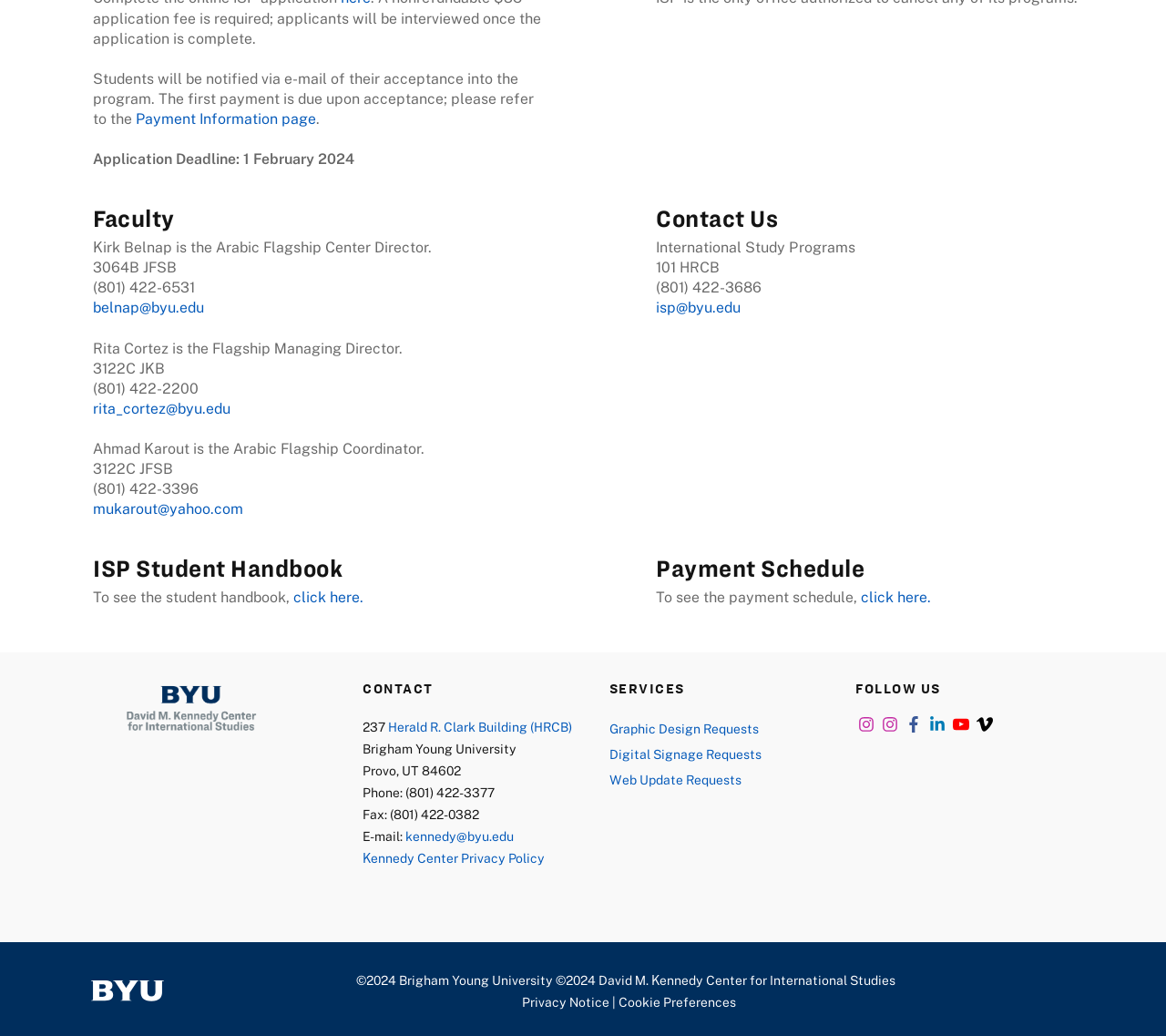Identify the bounding box coordinates of the part that should be clicked to carry out this instruction: "click the Payment Information page link".

[0.116, 0.105, 0.271, 0.123]